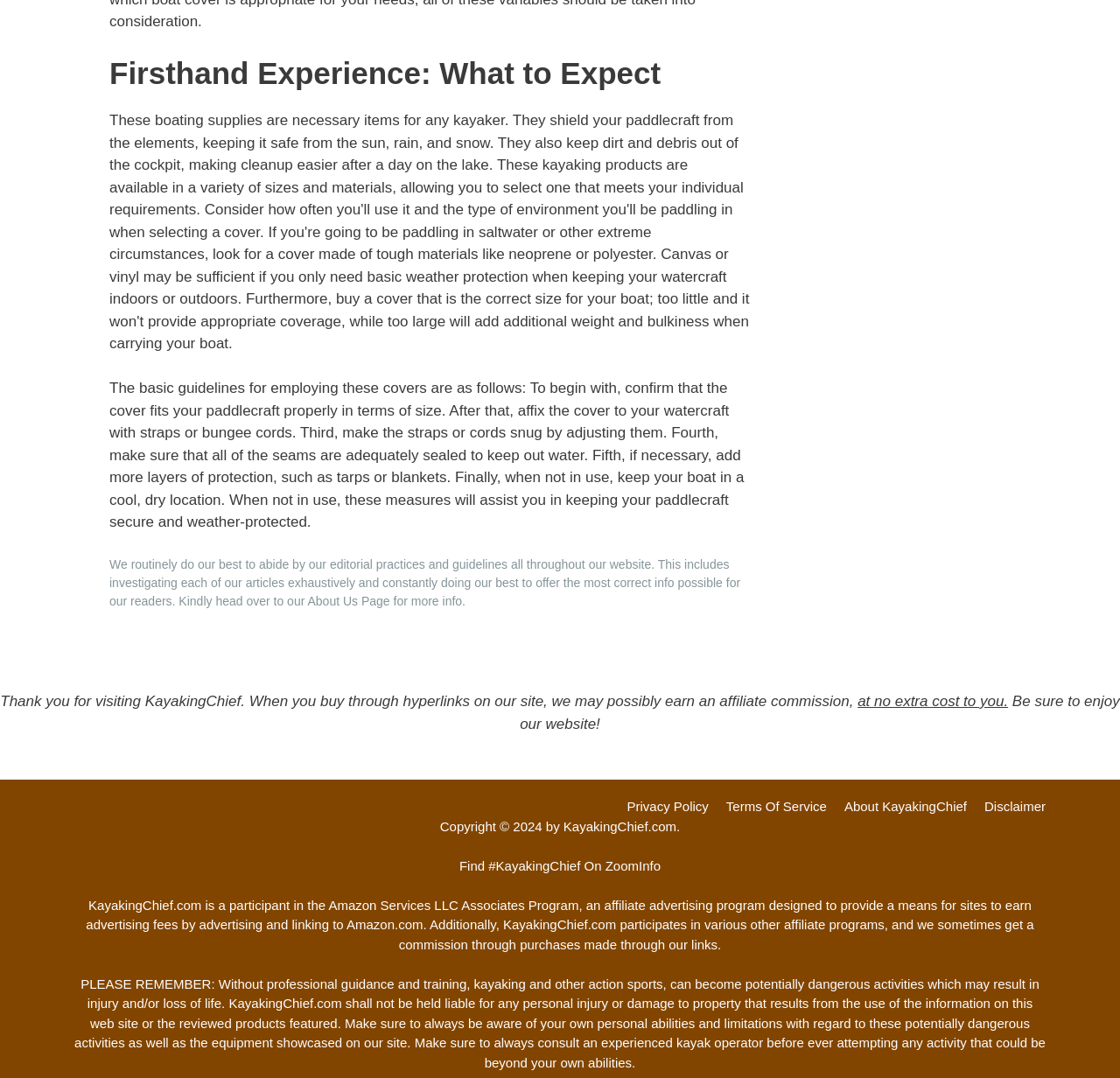What is the copyright year mentioned on the webpage?
From the image, provide a succinct answer in one word or a short phrase.

2024